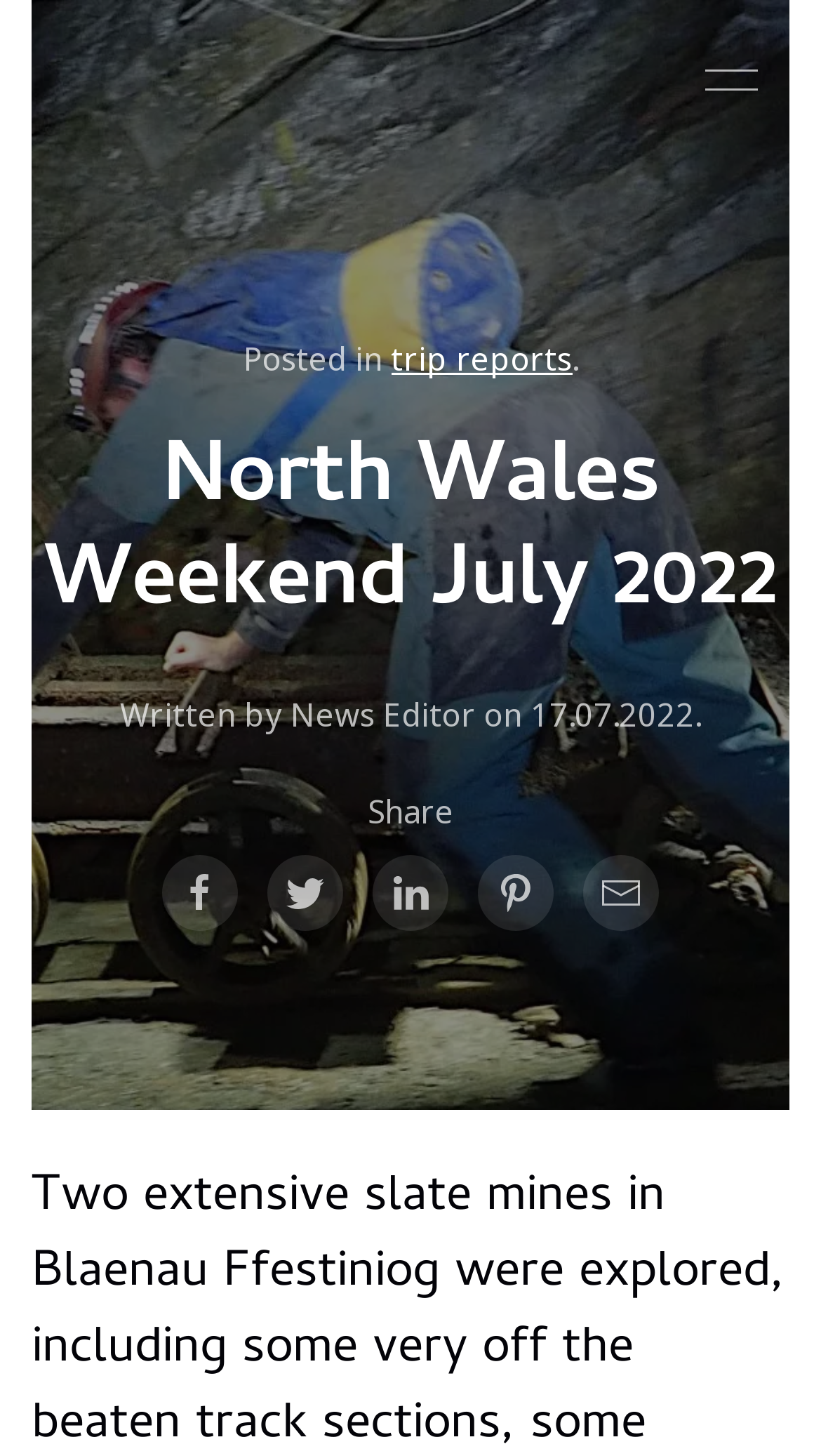How many social share options are available?
Based on the content of the image, thoroughly explain and answer the question.

I counted the number of social share options by looking at the social share section of the webpage, where I found five links with corresponding images, each representing a different social media platform.